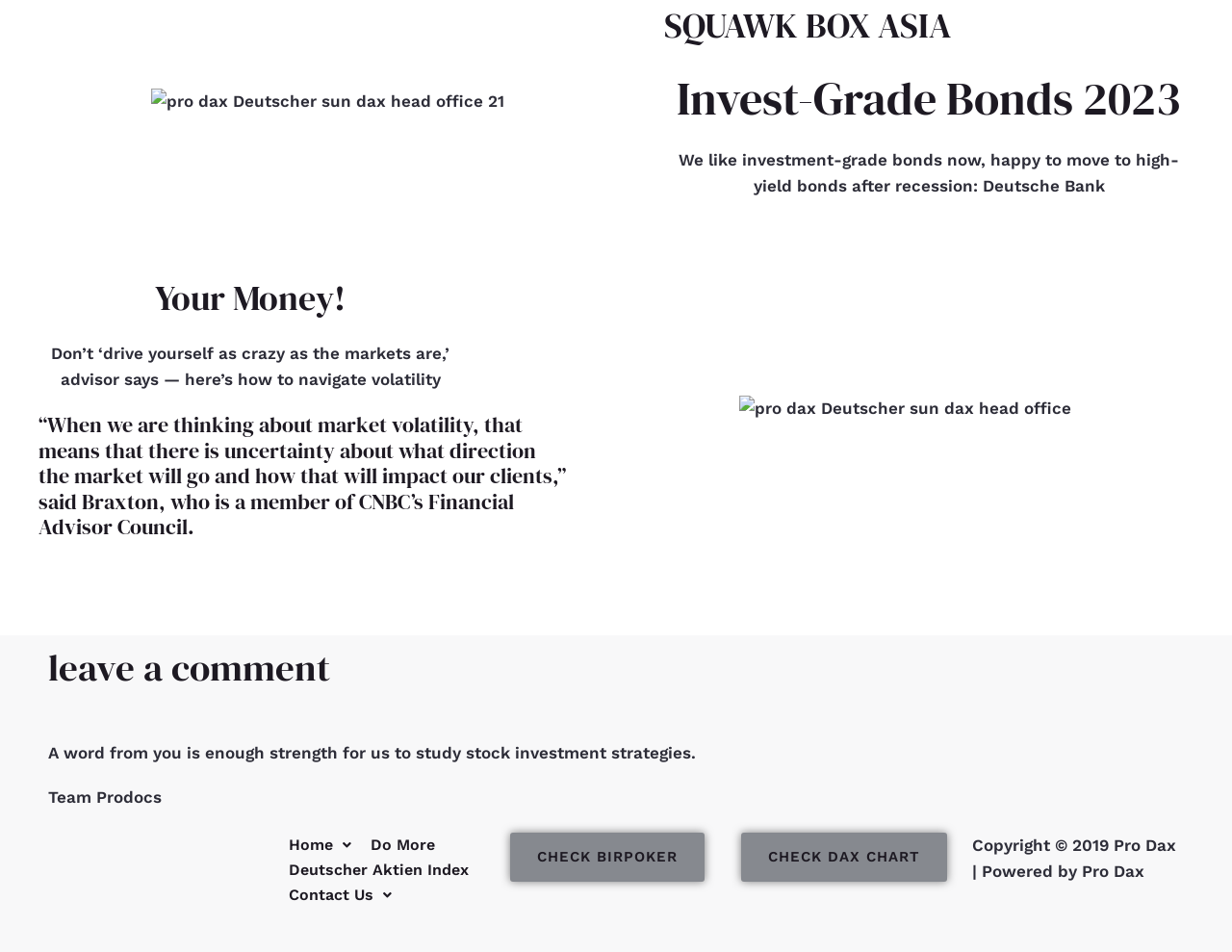What is the topic of the article?
Give a detailed response to the question by analyzing the screenshot.

The topic of the article can be determined by looking at the headings on the webpage. The second heading 'Invest-Grade Bonds 2023' seems to be the main topic of the article, as it is prominently displayed and related to the text that follows.